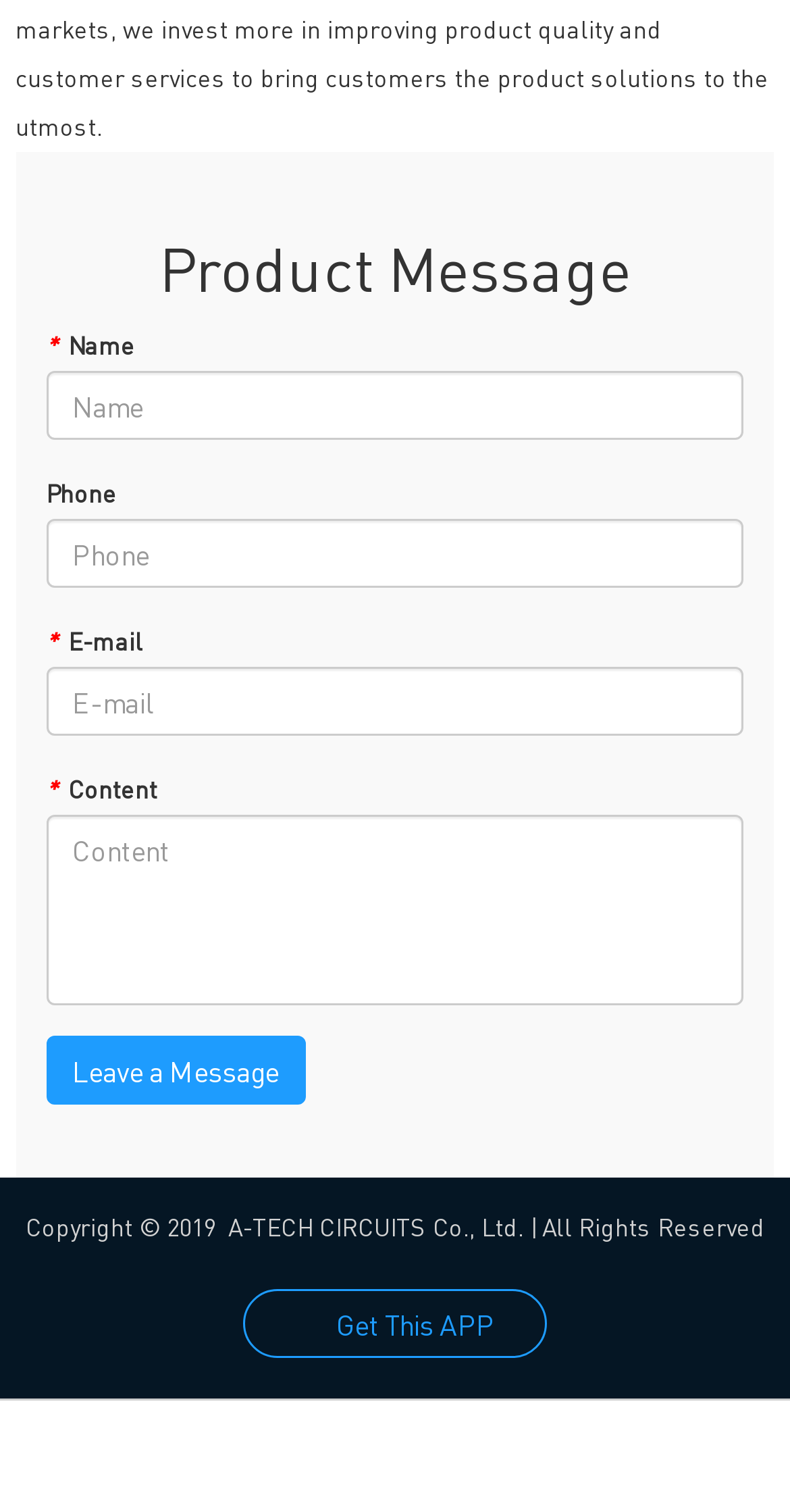Identify the bounding box coordinates for the UI element described as: "aria-label="Toggle navigation"".

None